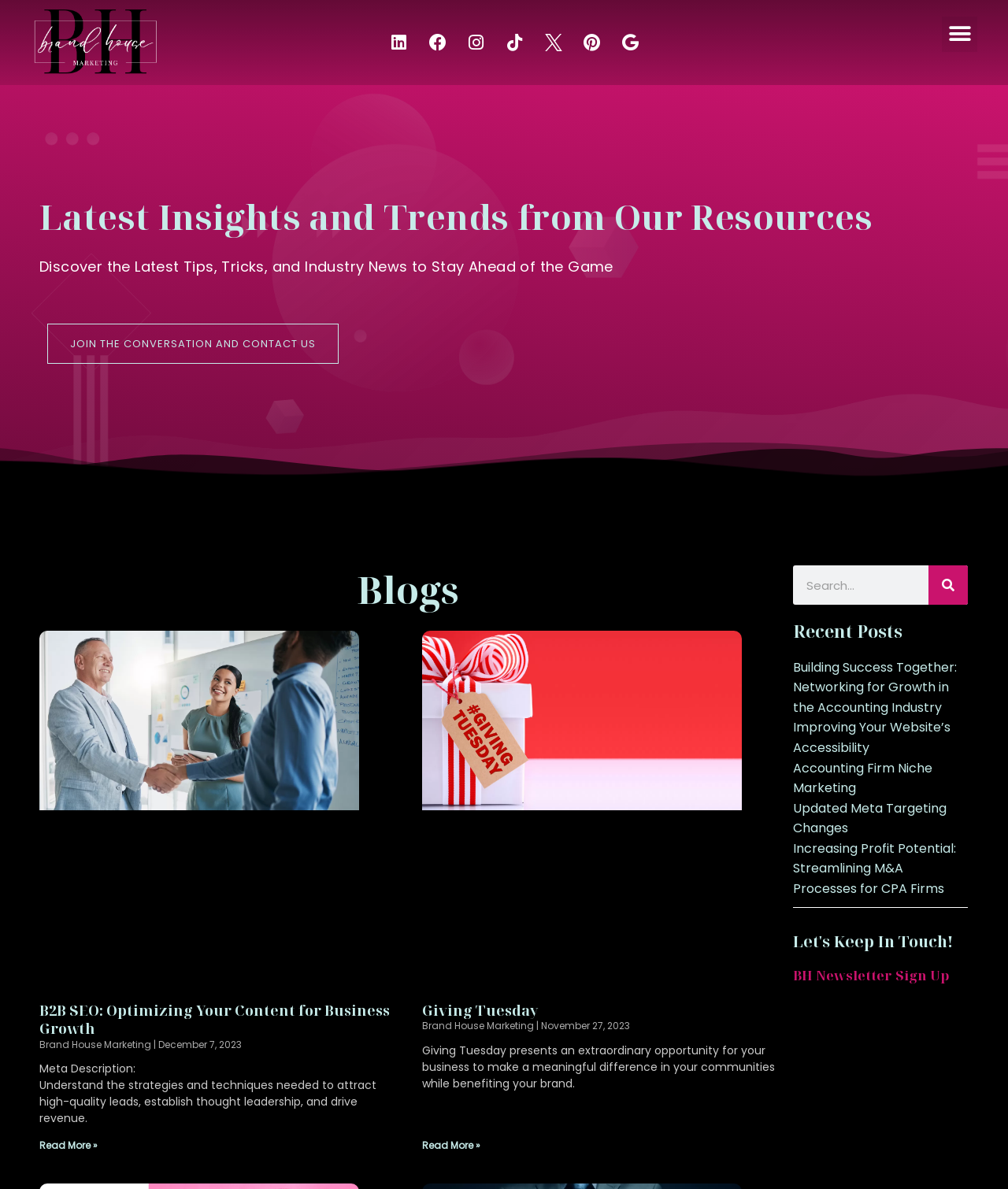Locate the bounding box coordinates of the area where you should click to accomplish the instruction: "Search for something".

[0.787, 0.476, 0.96, 0.509]